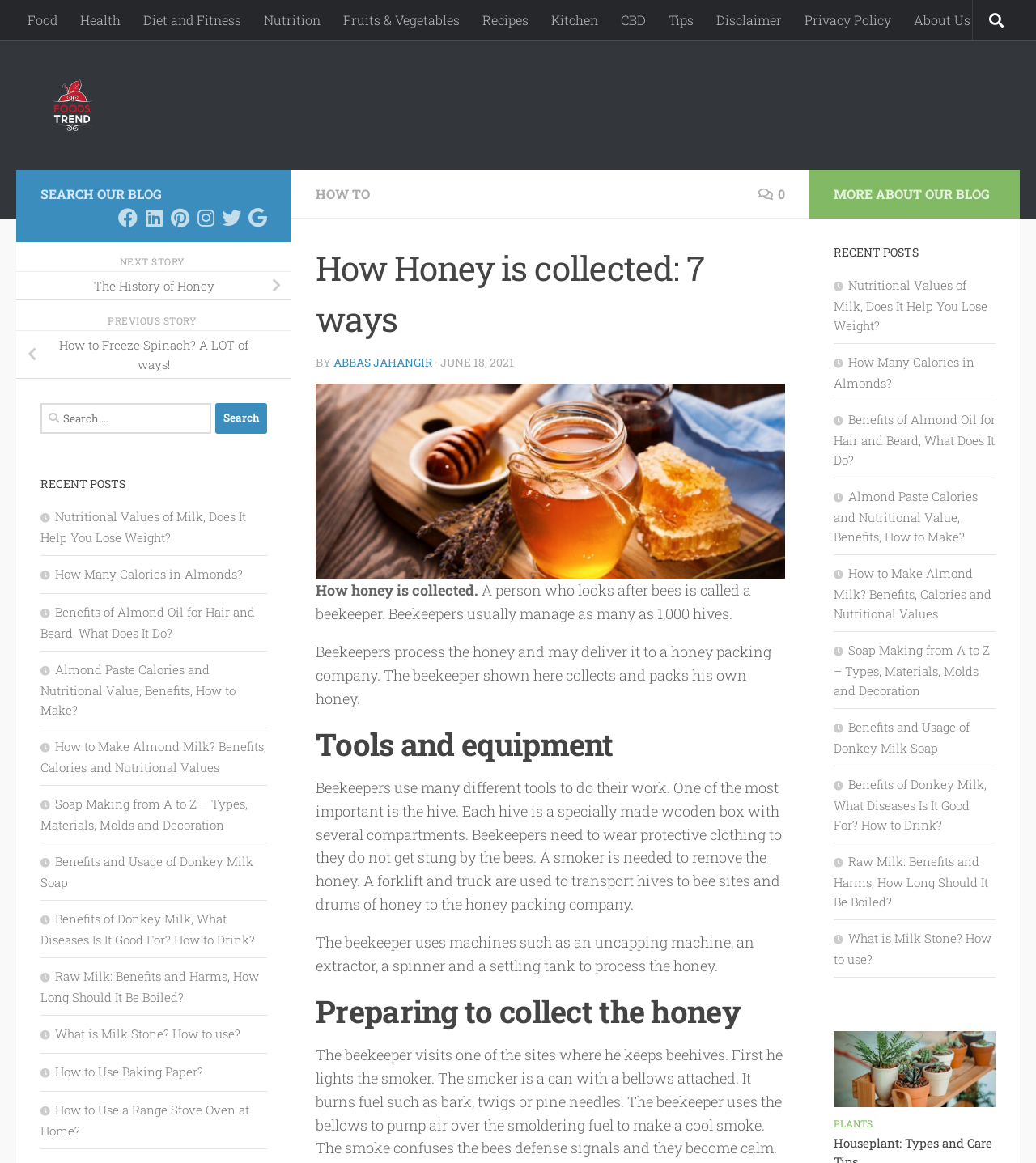Extract the bounding box coordinates for the described element: "Skip to content". The coordinates should be represented as four float numbers between 0 and 1: [left, top, right, bottom].

[0.003, 0.003, 0.129, 0.038]